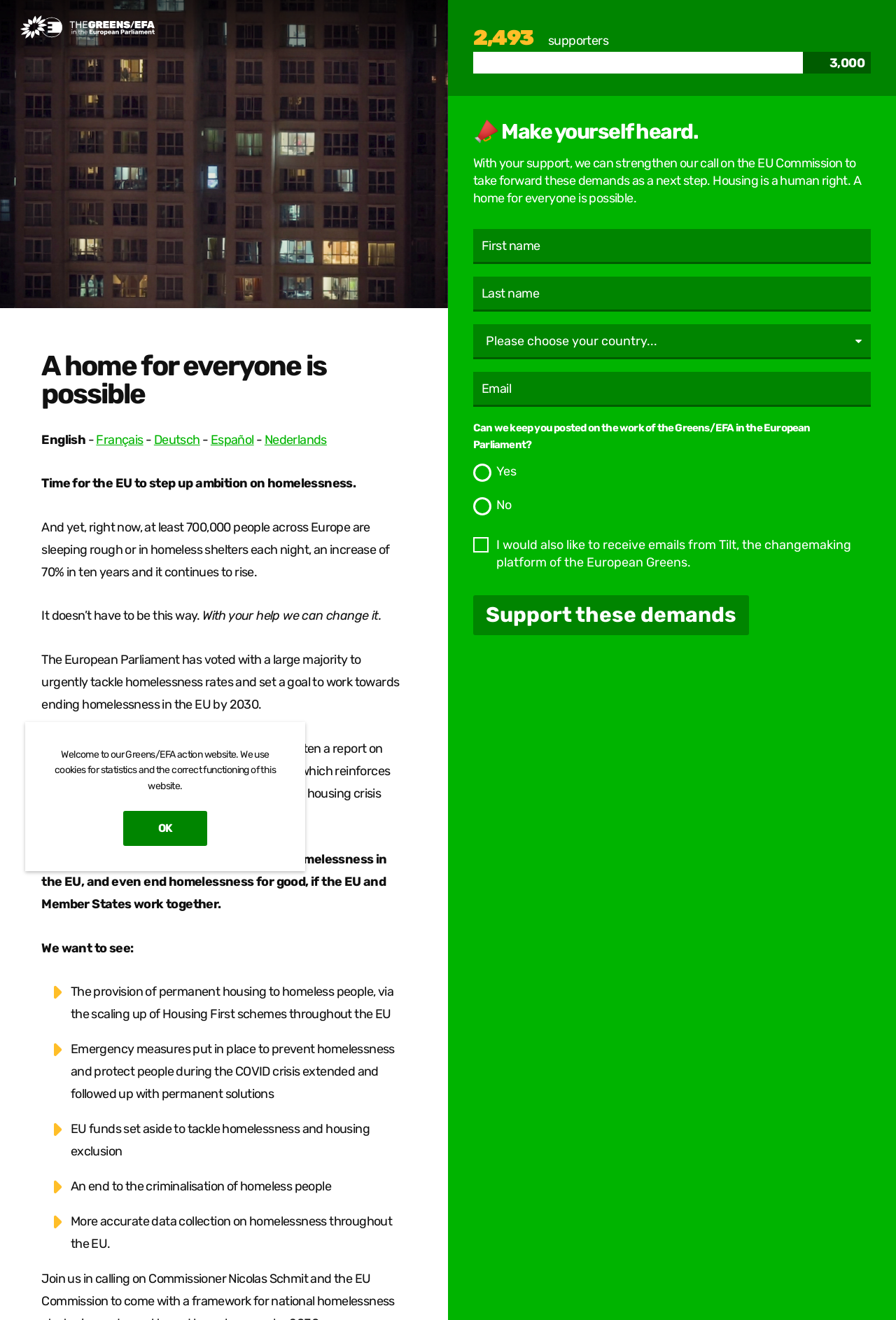What is the name of the MEP who wrote a report on access to decent and affordable housing?
Look at the image and answer with only one word or phrase.

Kim Van Sparrentak